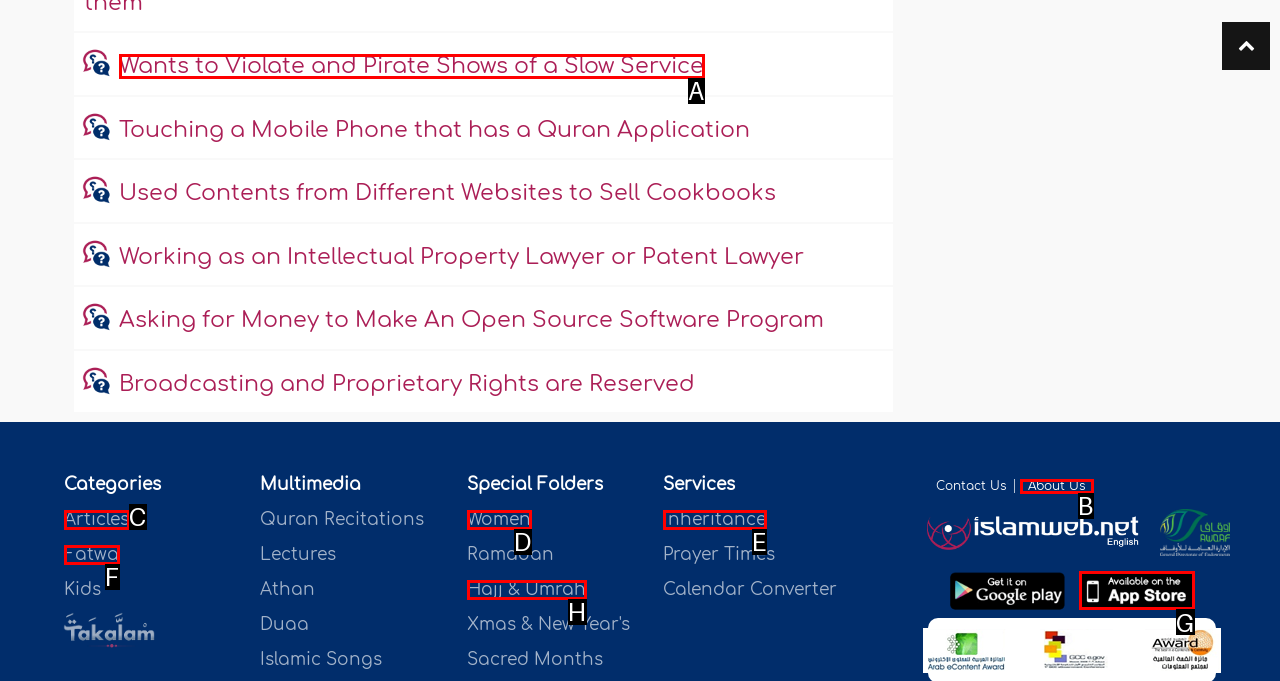Refer to the element description: April 2008 and identify the matching HTML element. State your answer with the appropriate letter.

None